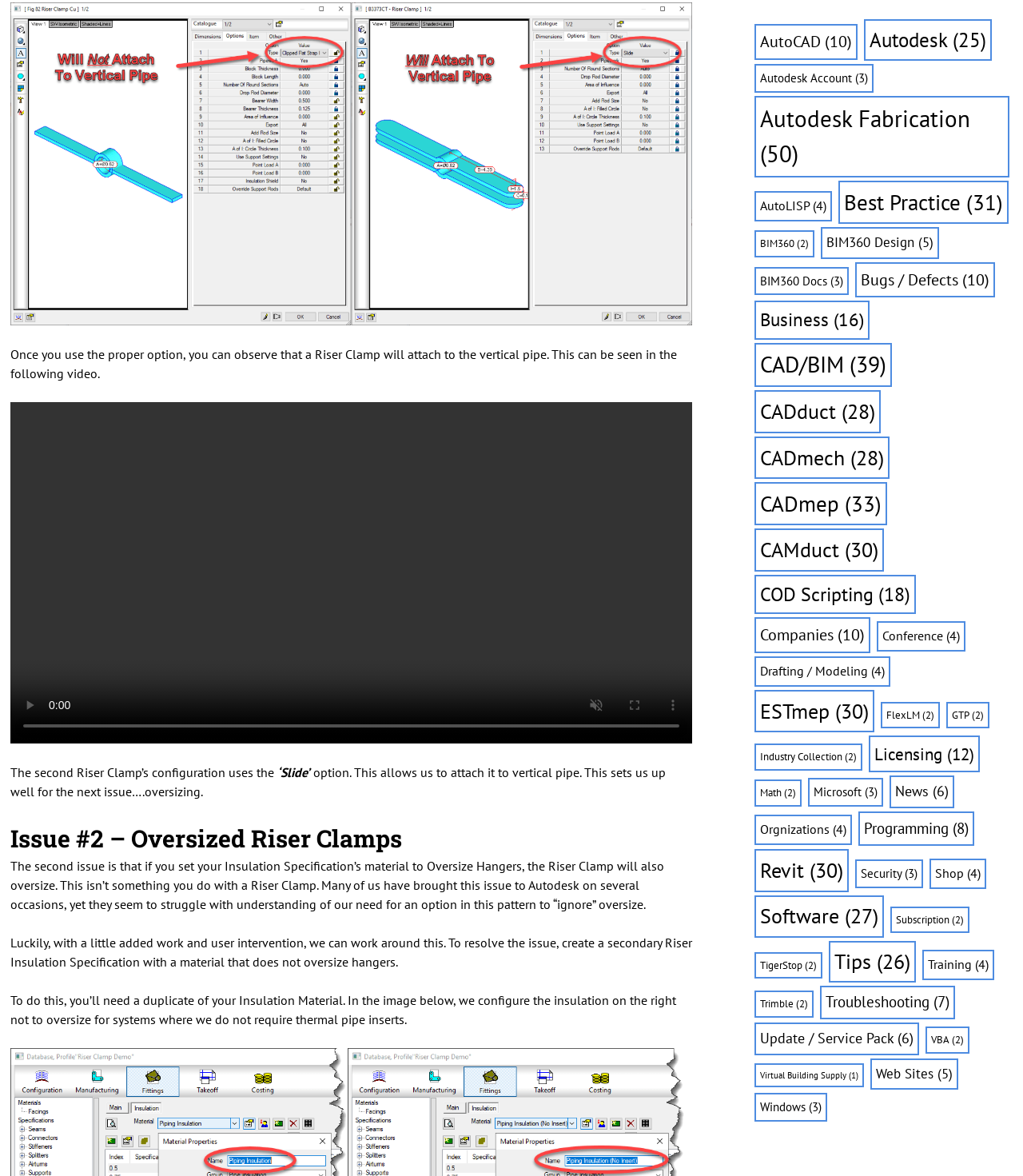Please determine the bounding box coordinates of the section I need to click to accomplish this instruction: "click on 'Revit'".

[0.737, 0.722, 0.829, 0.759]